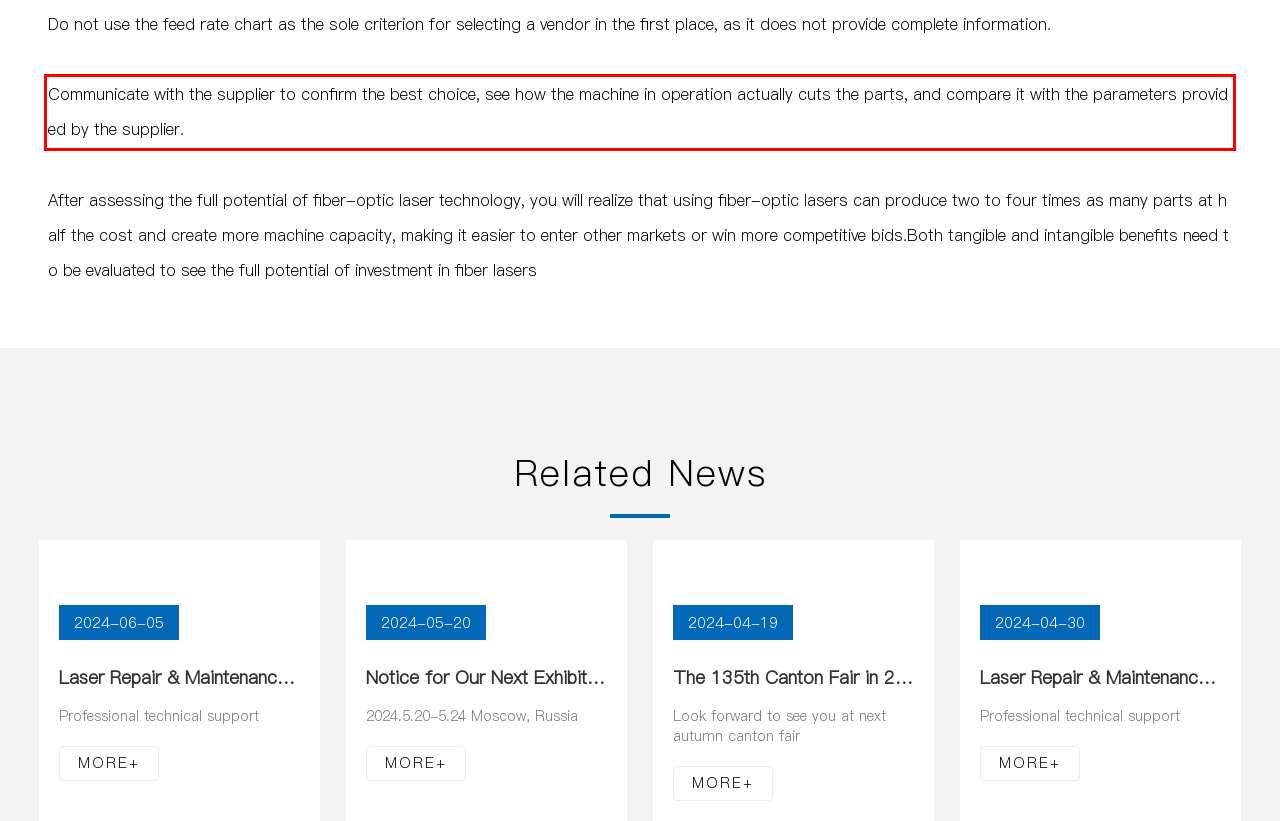Please examine the screenshot of the webpage and read the text present within the red rectangle bounding box.

Communicate with the supplier to confirm the best choice, see how the machine in operation actually cuts the parts, and compare it with the parameters provided by the supplier.